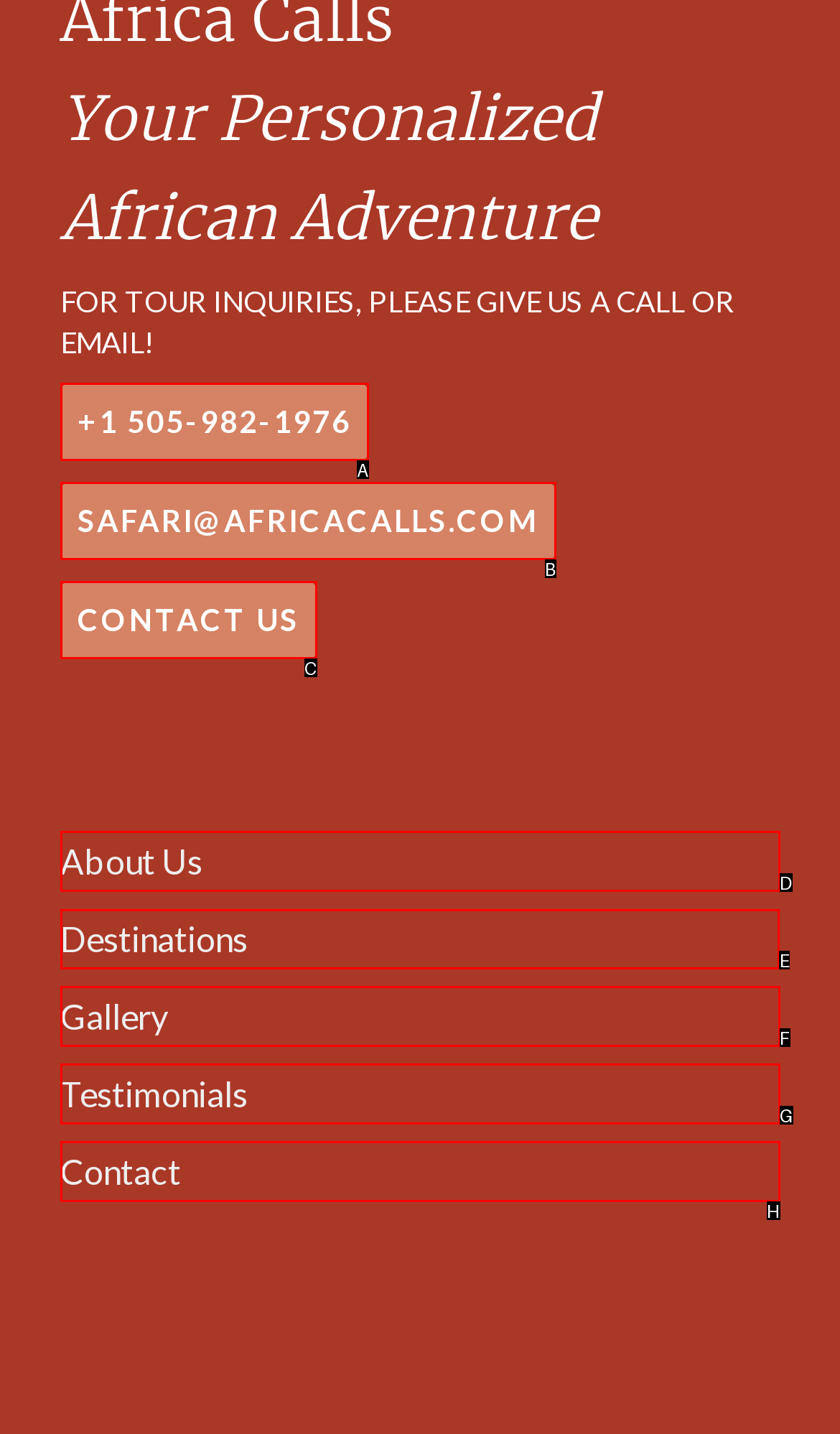Select the letter of the UI element you need to click to complete this task: View destinations.

E